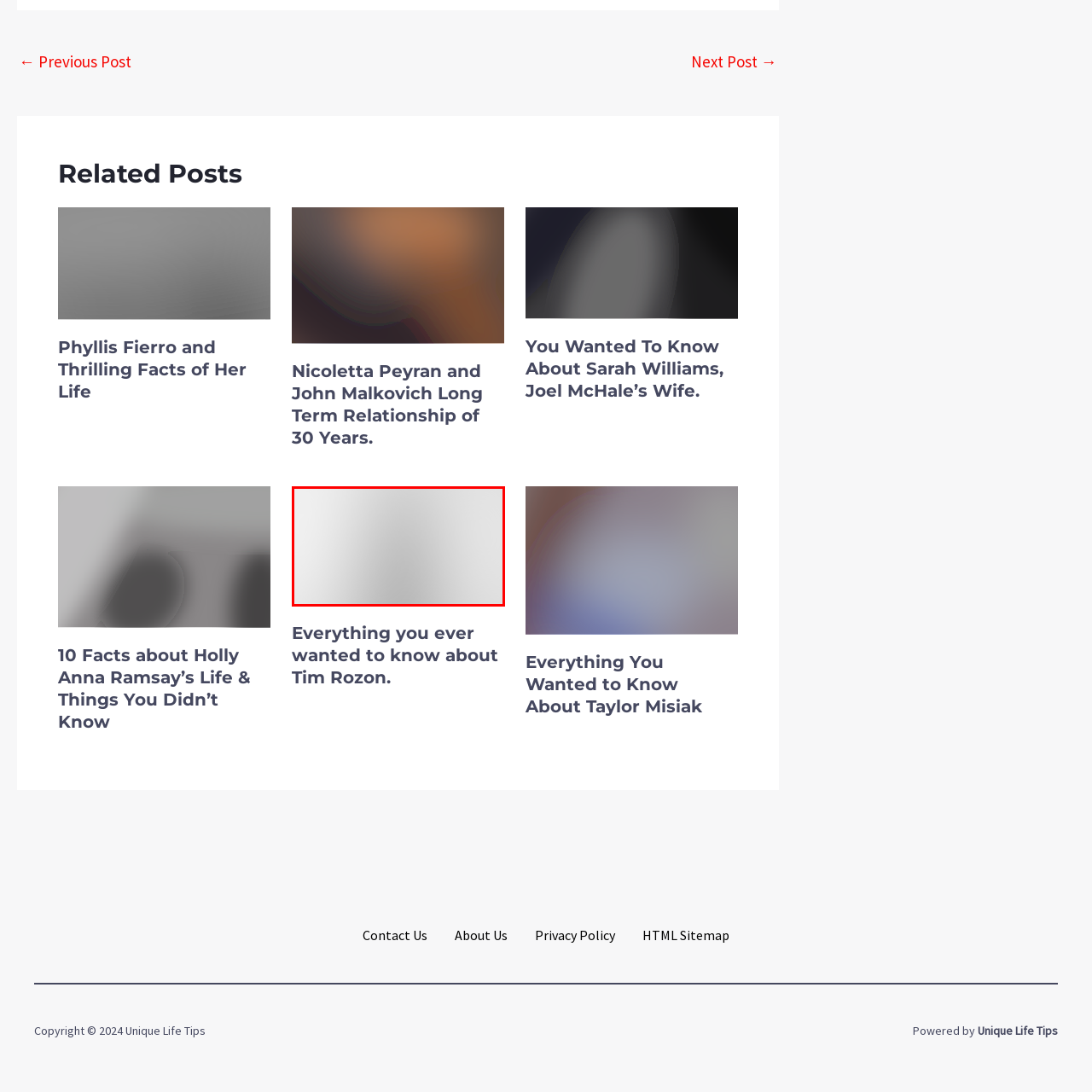What is Tim Rozon known for?
Focus on the image inside the red bounding box and offer a thorough and detailed answer to the question.

According to the caption, Tim Rozon is known for his roles in popular television series, which implies that he is an actor who has appeared in well-known TV shows.